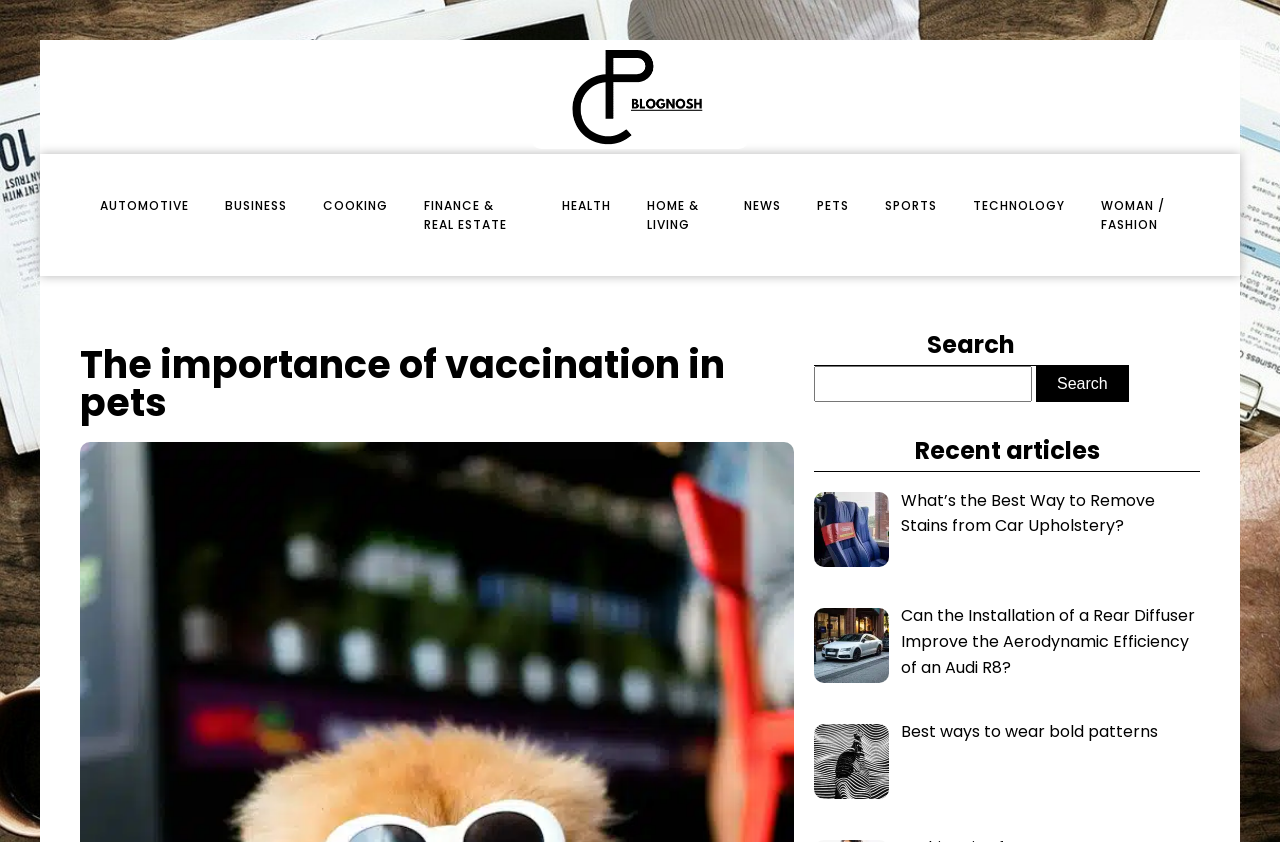Provide the bounding box coordinates for the specified HTML element described in this description: "home & living". The coordinates should be four float numbers ranging from 0 to 1, in the format [left, top, right, bottom].

[0.492, 0.209, 0.567, 0.302]